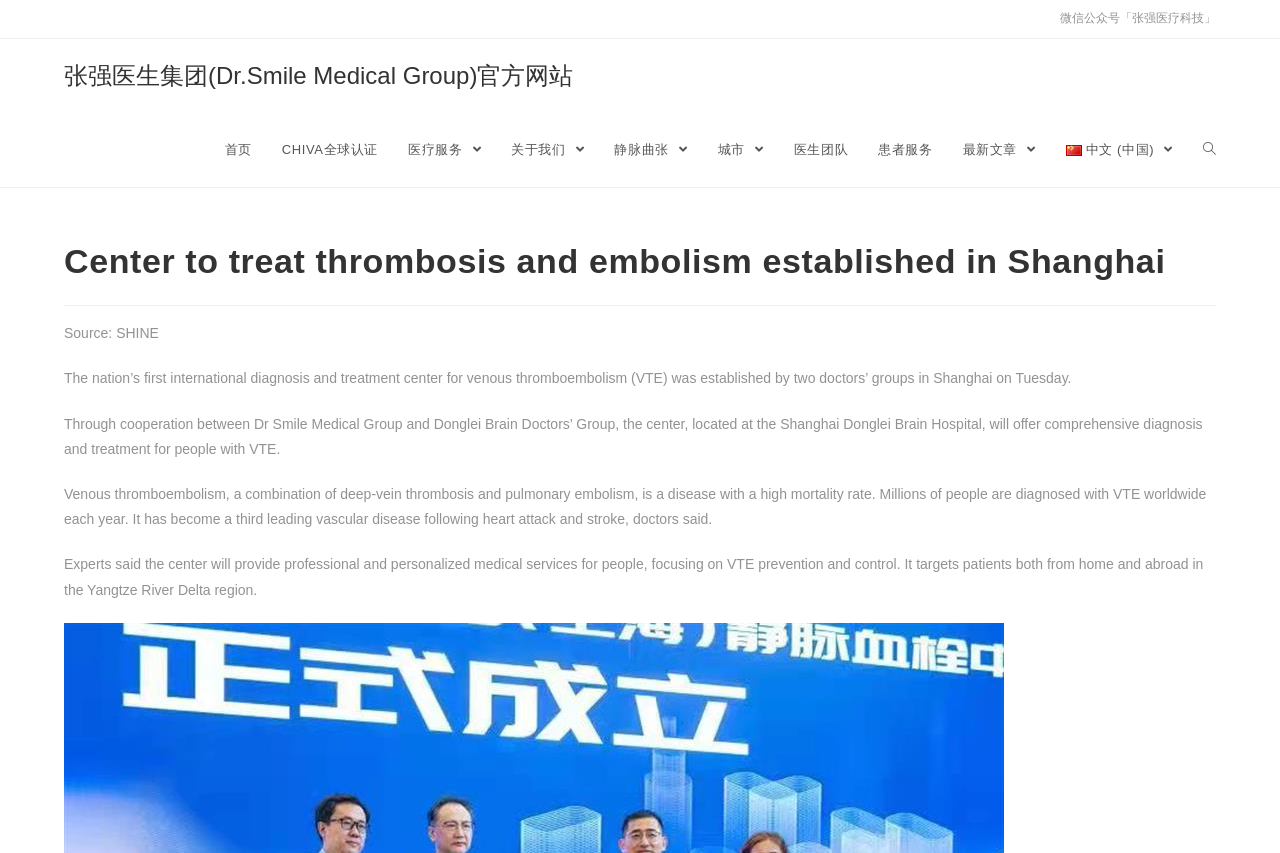Please mark the clickable region by giving the bounding box coordinates needed to complete this instruction: "Explore medical services".

[0.307, 0.132, 0.388, 0.219]